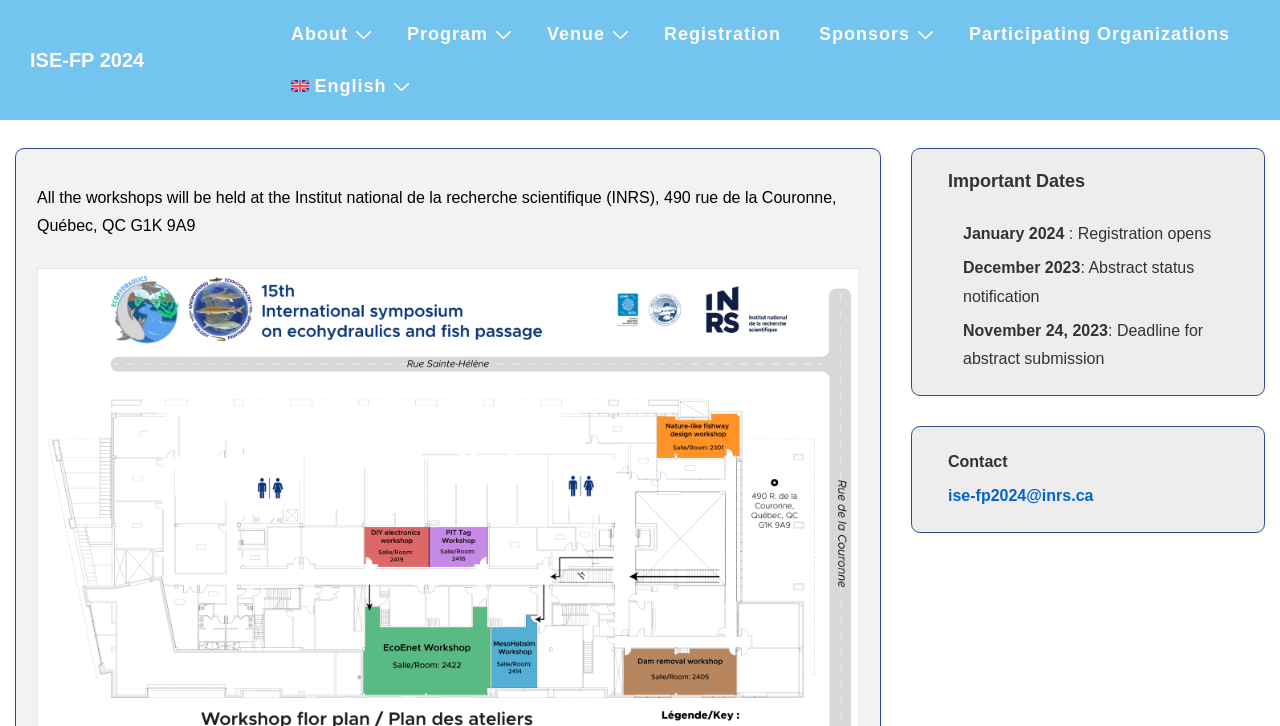Locate and provide the bounding box coordinates for the HTML element that matches this description: "Venue".

[0.413, 0.01, 0.503, 0.082]